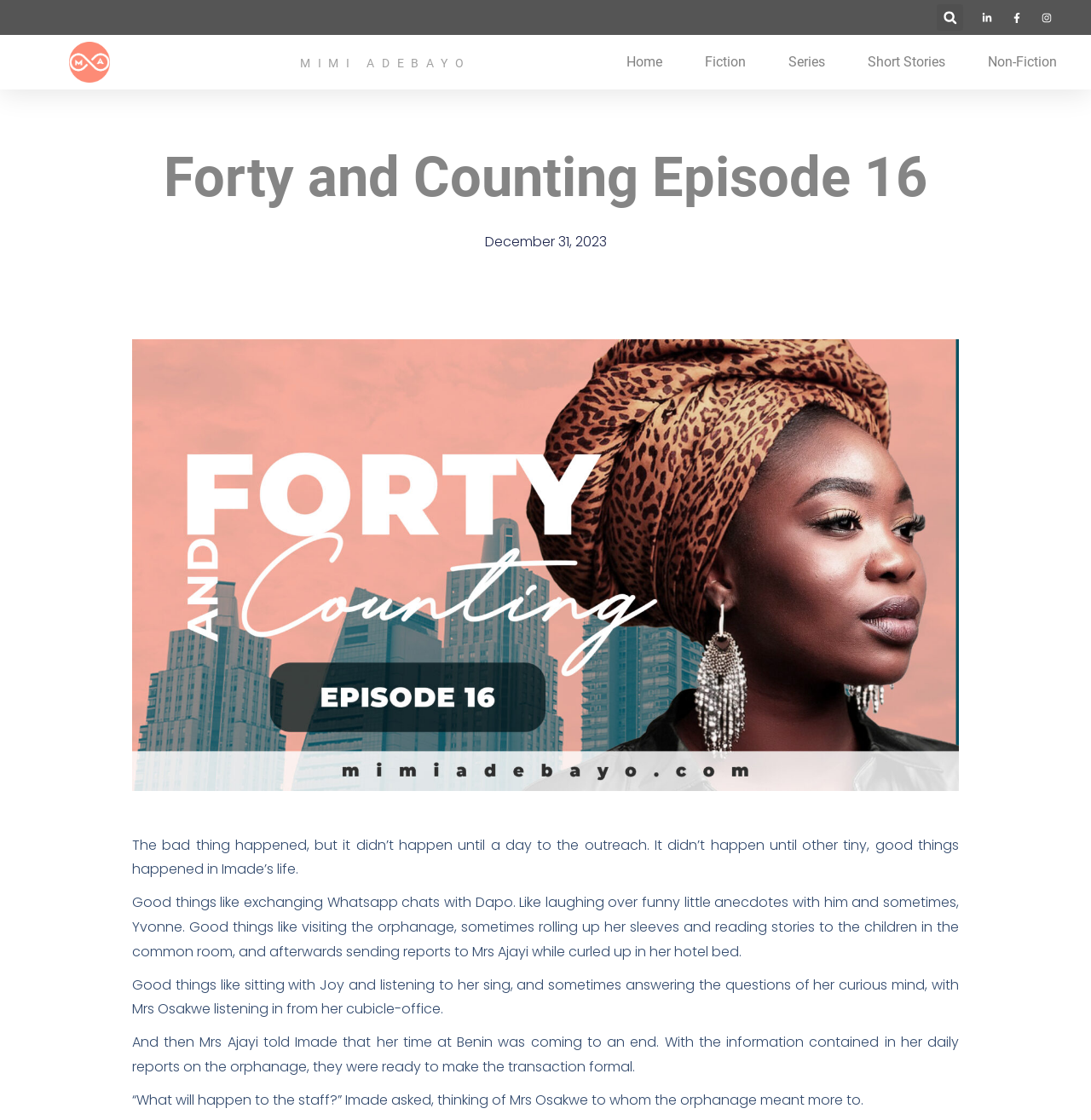Who is the author of the story?
Identify the answer in the screenshot and reply with a single word or phrase.

Mimi Adebayo